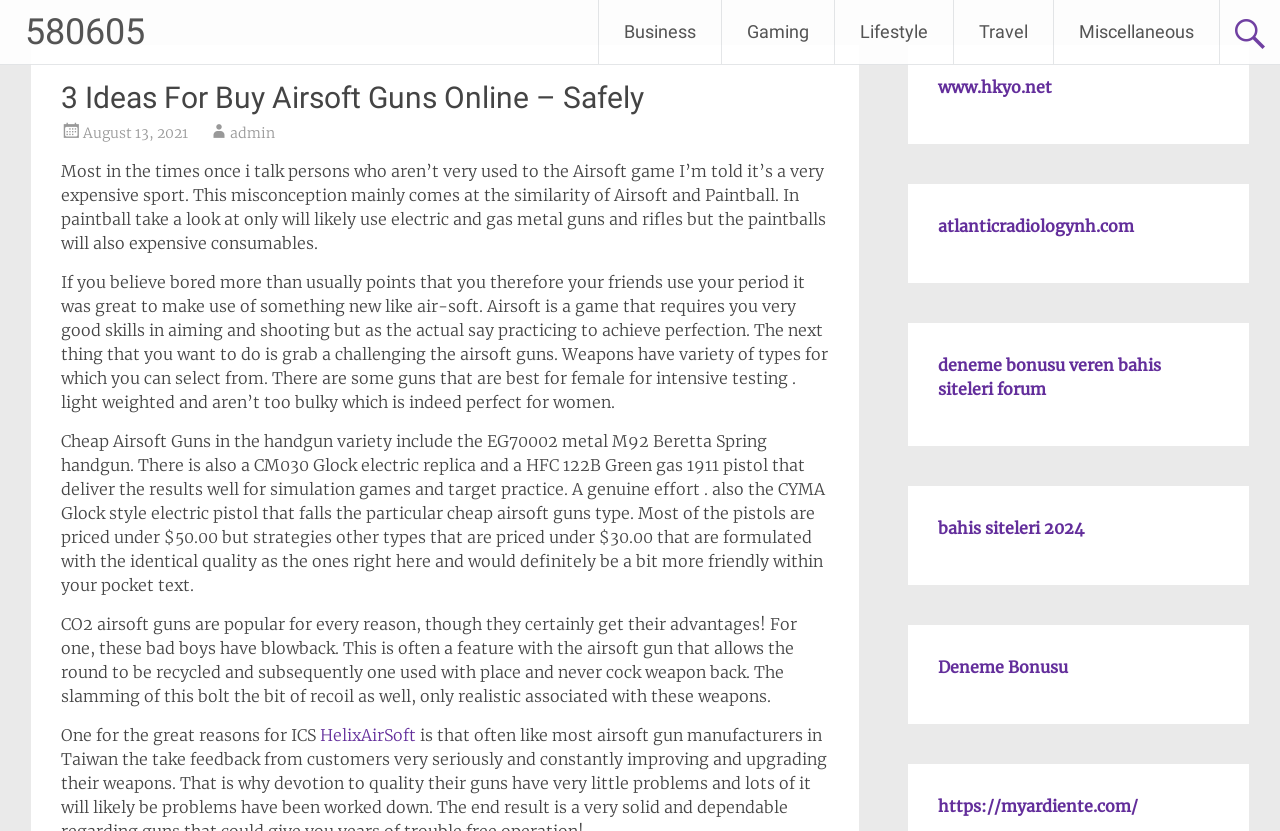What skill is required to play airsoft?
Answer with a single word or phrase, using the screenshot for reference.

Aiming and shooting